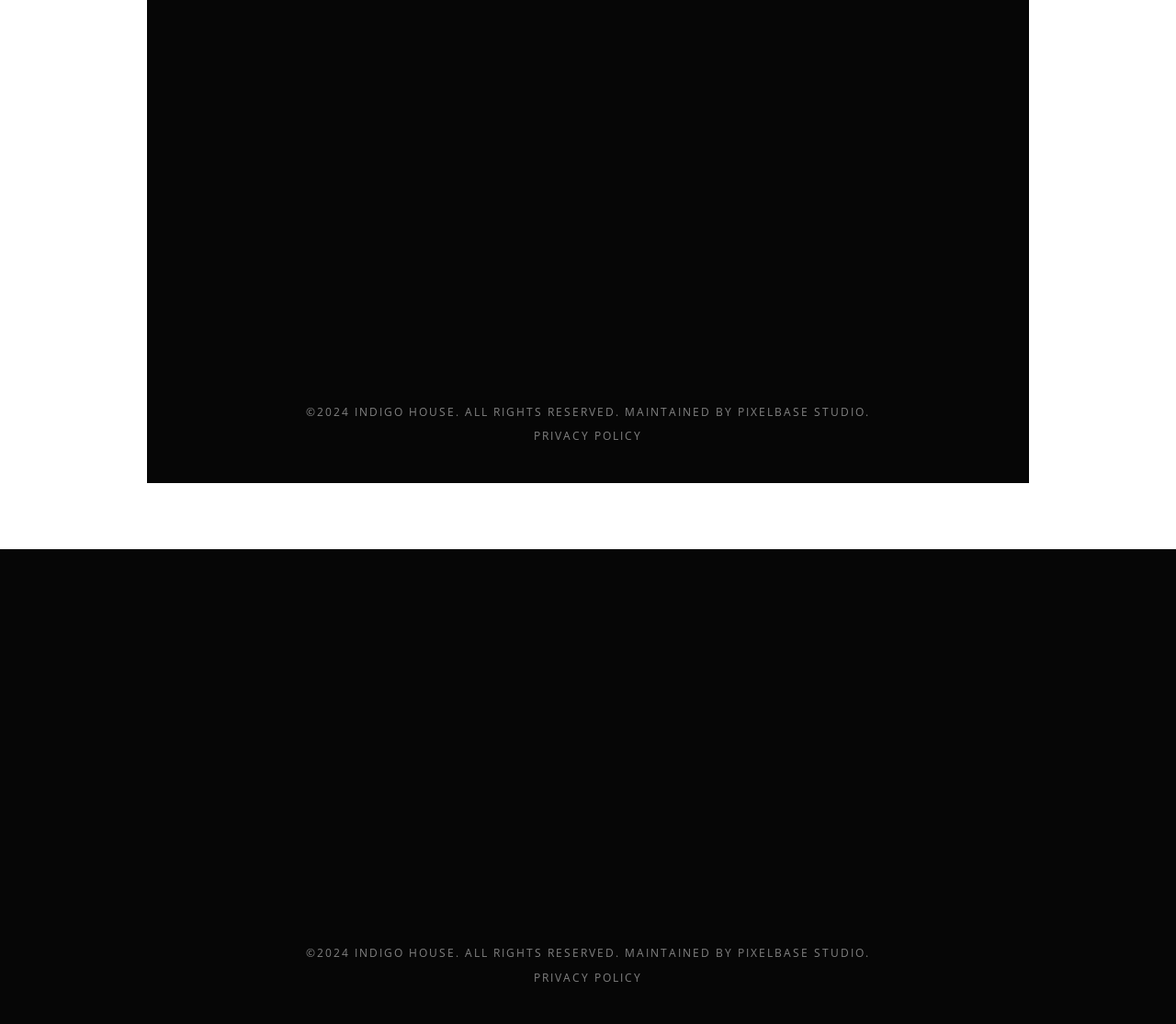Find the bounding box coordinates for the HTML element described in this sentence: "Privacy Policy". Provide the coordinates as four float numbers between 0 and 1, in the format [left, top, right, bottom].

[0.454, 0.418, 0.546, 0.434]